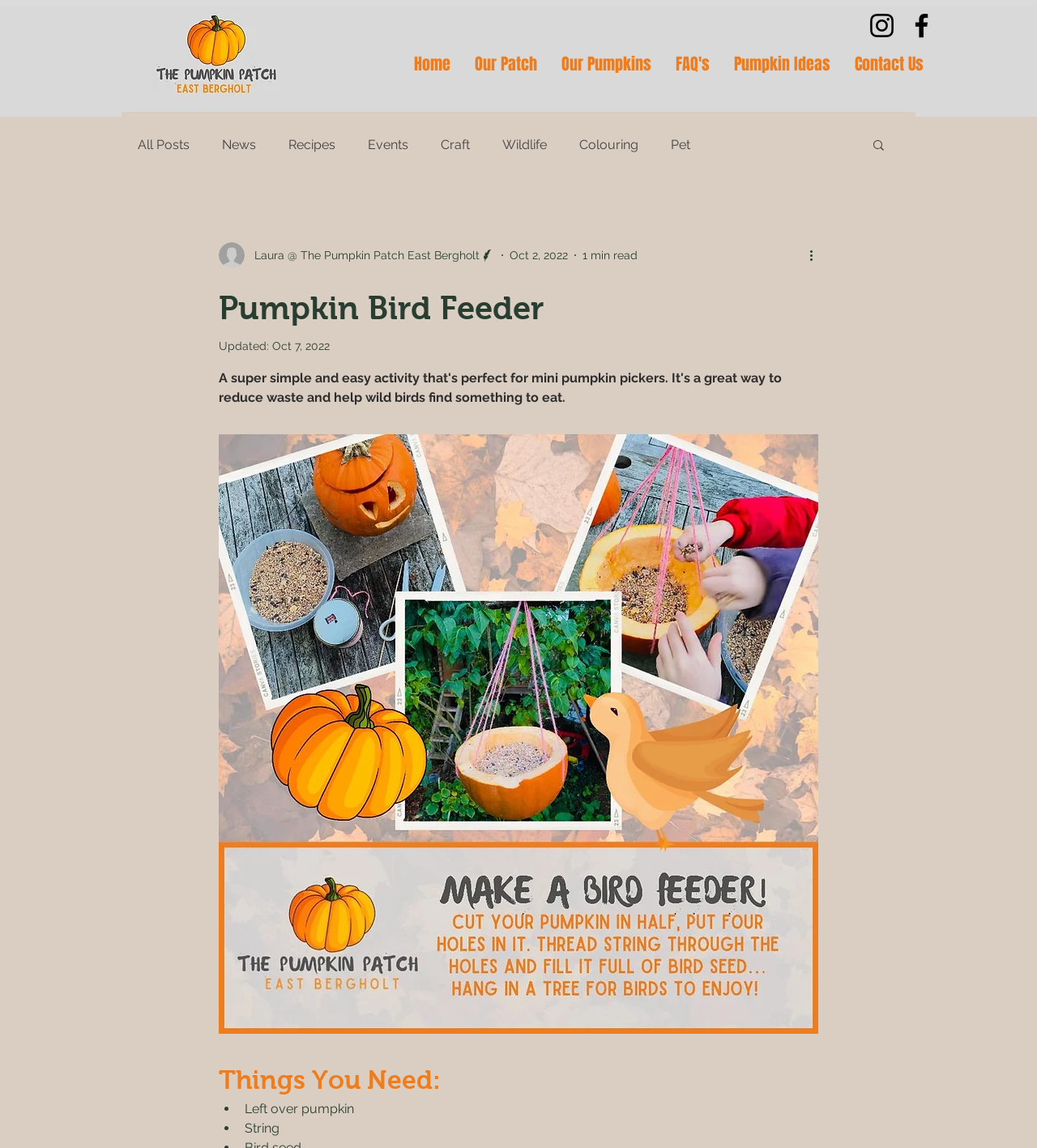Create an elaborate caption for the webpage.

The webpage is about a pumpkin bird feeder activity, which is a simple and easy way to reduce waste and help wild birds find food. At the top left corner, there is a logo of Pumpkin Patch. On the top right corner, there are social media links, including Instagram and Facebook, represented by their respective icons. 

Below the social media links, there is a navigation bar with links to different sections of the website, including Home, Our Patch, Our Pumpkins, FAQ's, Pumpkin Ideas, and Contact Us. 

To the left of the navigation bar, there is another navigation menu for the blog section, with links to All Posts, News, Recipes, Events, Craft, Wildlife, Colouring, and Pet. 

Below the navigation bars, there is a search button with a magnifying glass icon. 

The main content of the webpage starts with a heading "Pumpkin Bird Feeder" and a writer's picture and information, including the writer's name, Laura, and the date of the post, October 2, 2022. 

The article is a short read, taking about 1 minute to finish. There is a "More actions" button below the writer's information. 

The main content of the article is divided into sections, including "Things You Need:", which lists the required materials, including leftover pumpkin and string, marked with bullet points.